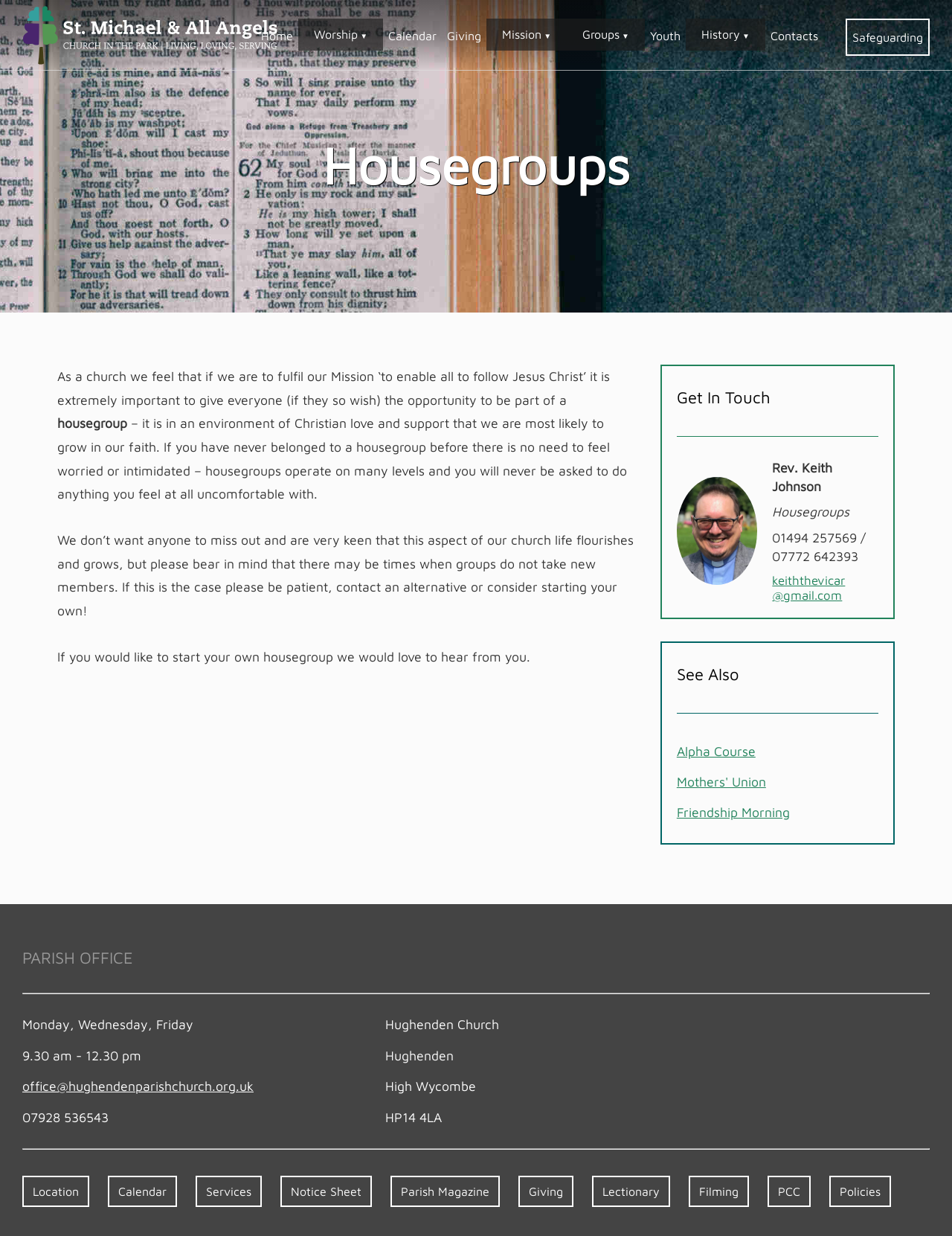Locate the bounding box coordinates of the element's region that should be clicked to carry out the following instruction: "Get in touch with Rev. Keith Johnson". The coordinates need to be four float numbers between 0 and 1, i.e., [left, top, right, bottom].

[0.811, 0.372, 0.874, 0.4]